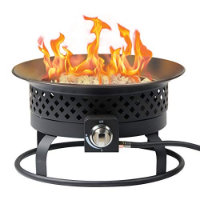What is the purpose of the decorative cutouts?
Give a single word or phrase as your answer by examining the image.

Enhance airflow